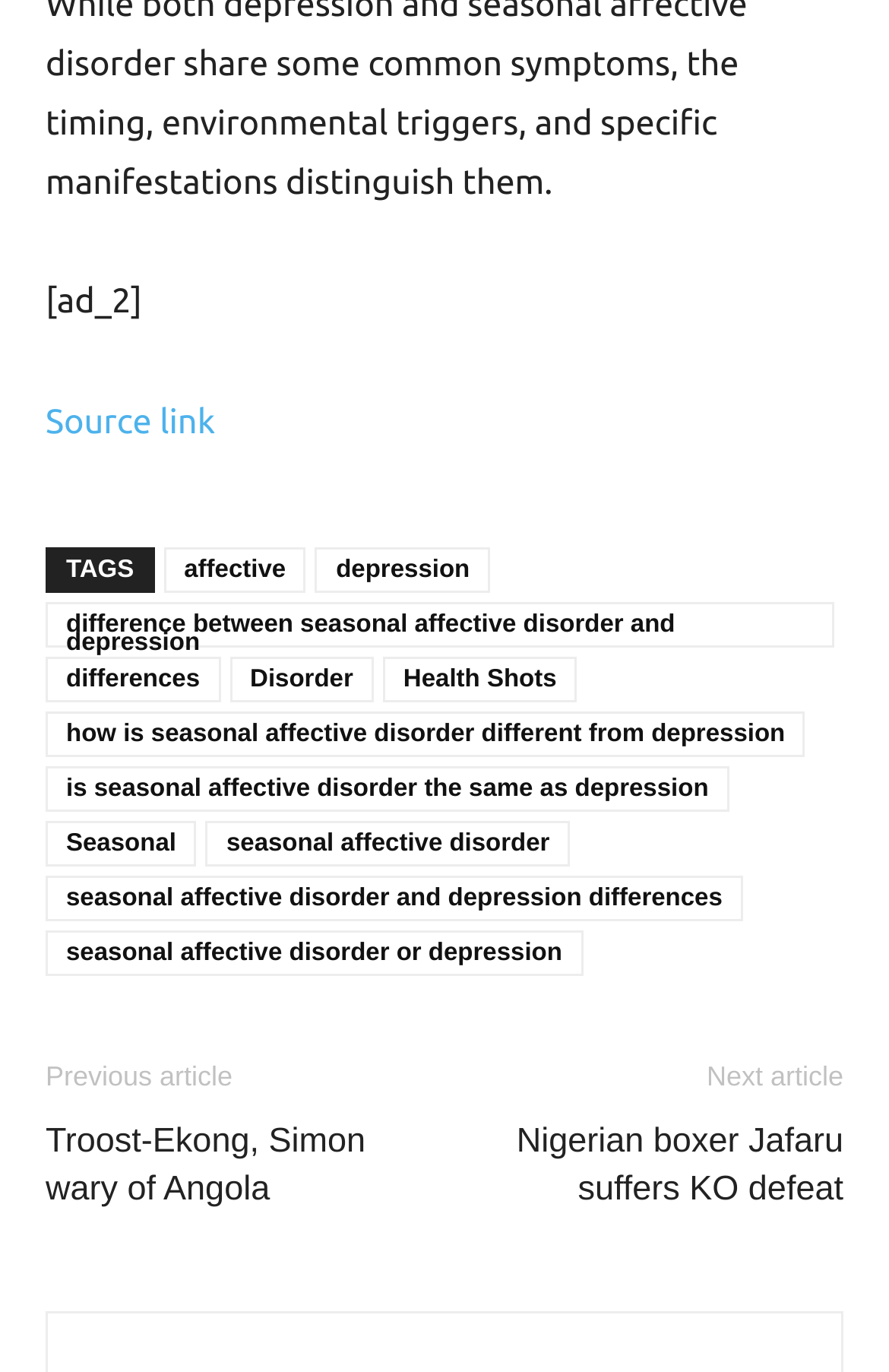Determine the bounding box for the described UI element: "seasonal affective disorder or depression".

[0.051, 0.678, 0.655, 0.711]